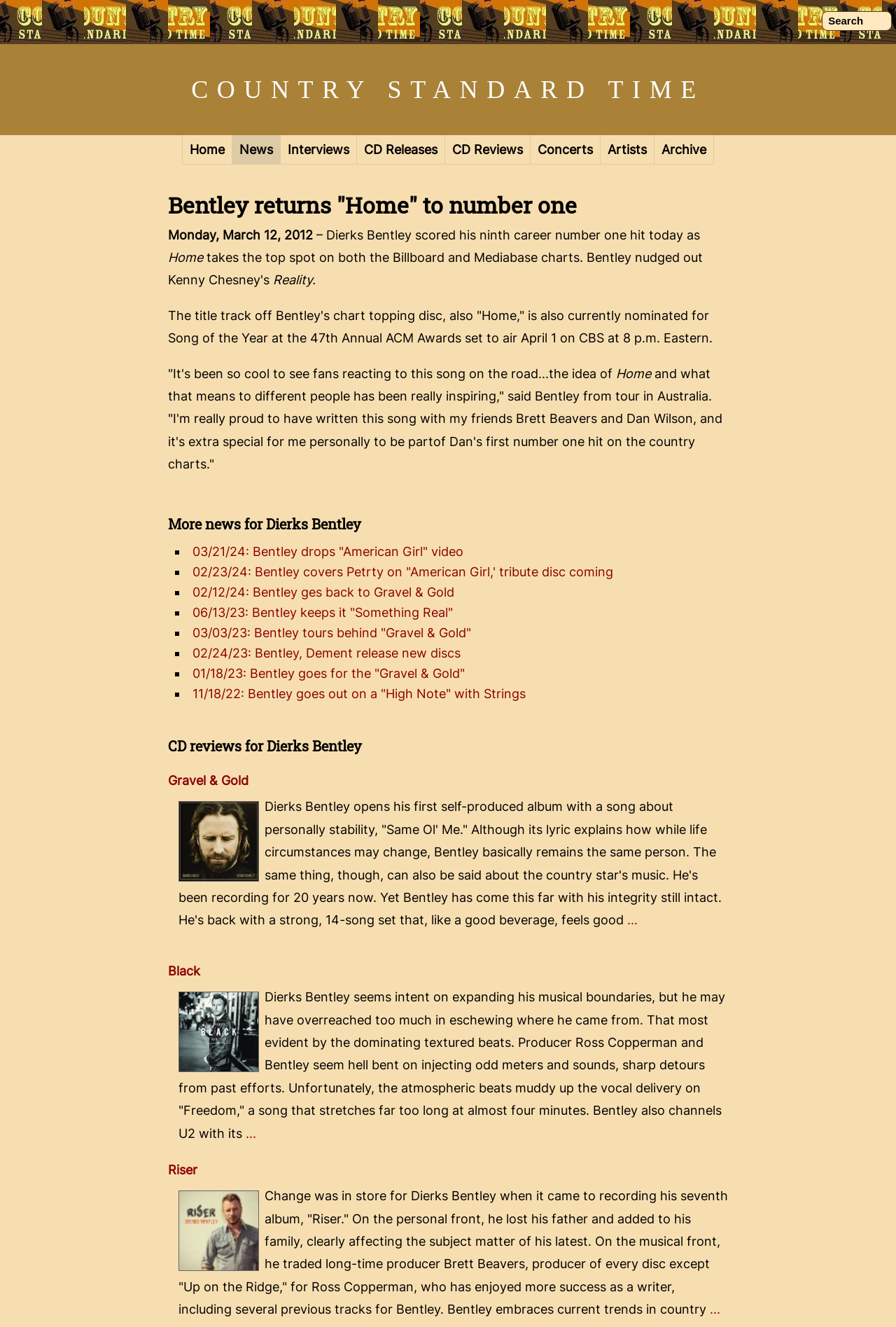Please specify the bounding box coordinates of the area that should be clicked to accomplish the following instruction: "Read CD review for Gravel & Gold". The coordinates should consist of four float numbers between 0 and 1, i.e., [left, top, right, bottom].

[0.188, 0.583, 0.277, 0.594]